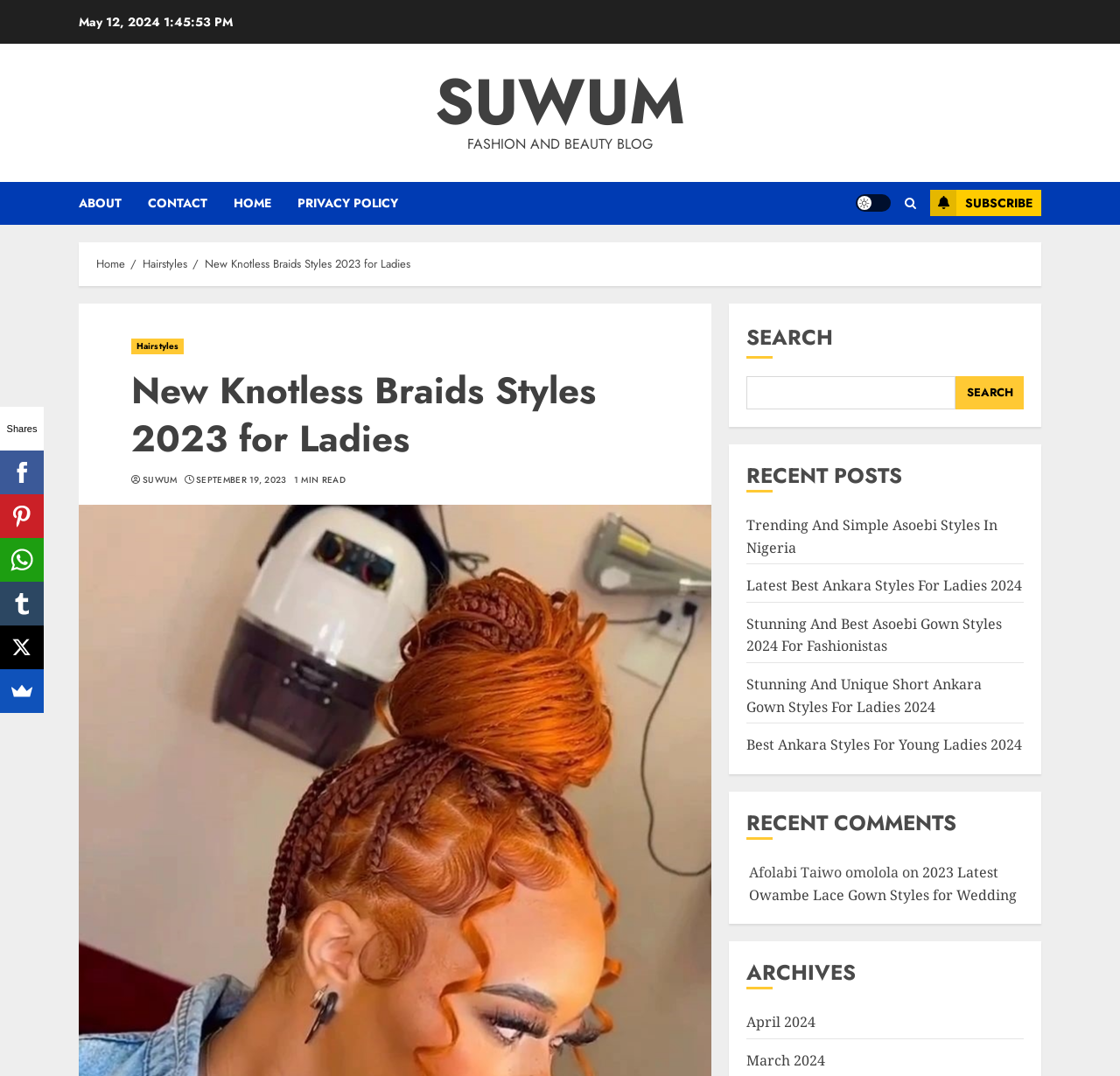Identify the bounding box coordinates of the region I need to click to complete this instruction: "Read the 'New Knotless Braids Styles 2023 for Ladies' article".

[0.117, 0.342, 0.588, 0.431]